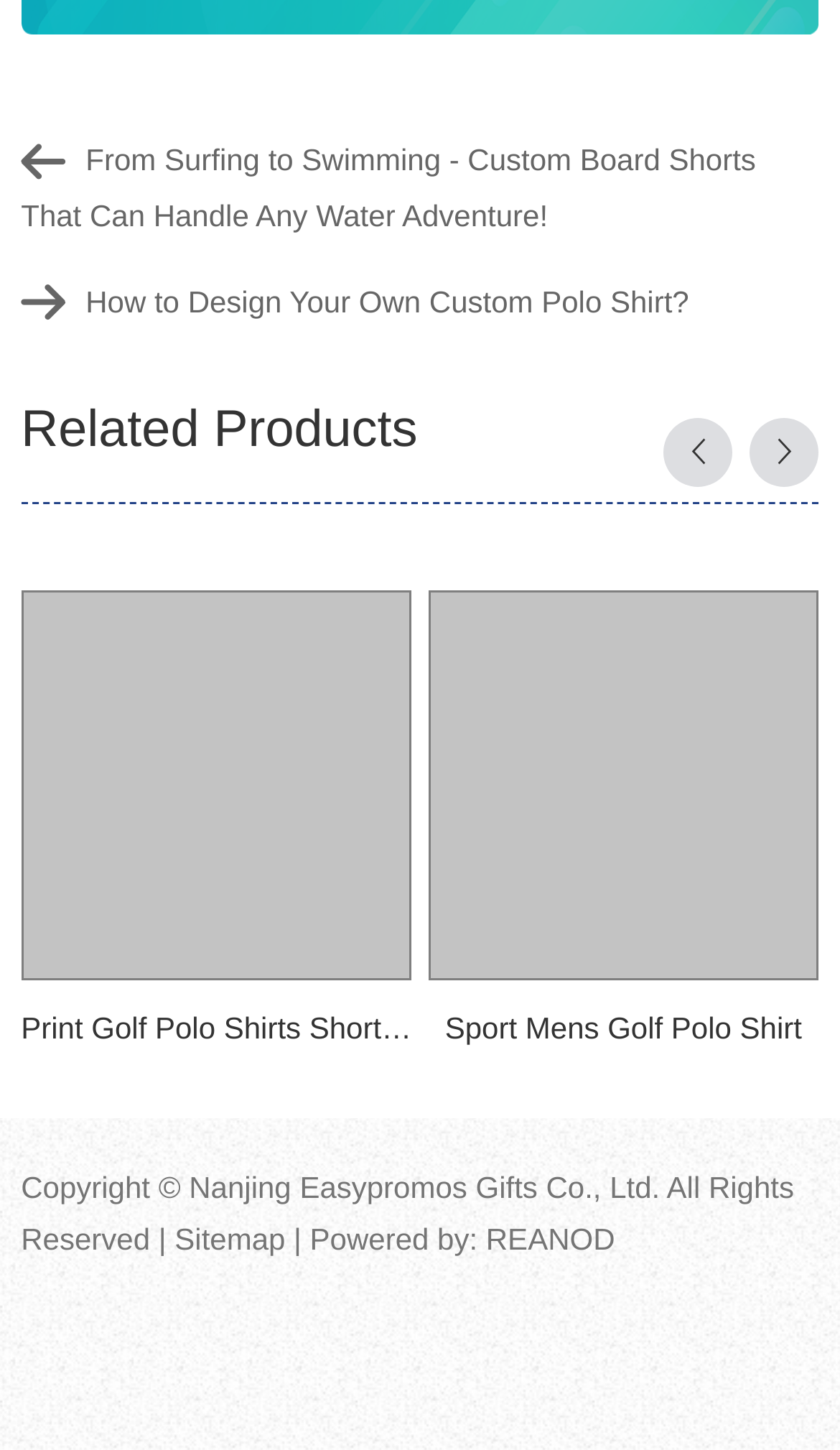Based on the description "Related Products", find the bounding box of the specified UI element.

[0.025, 0.272, 0.975, 0.348]